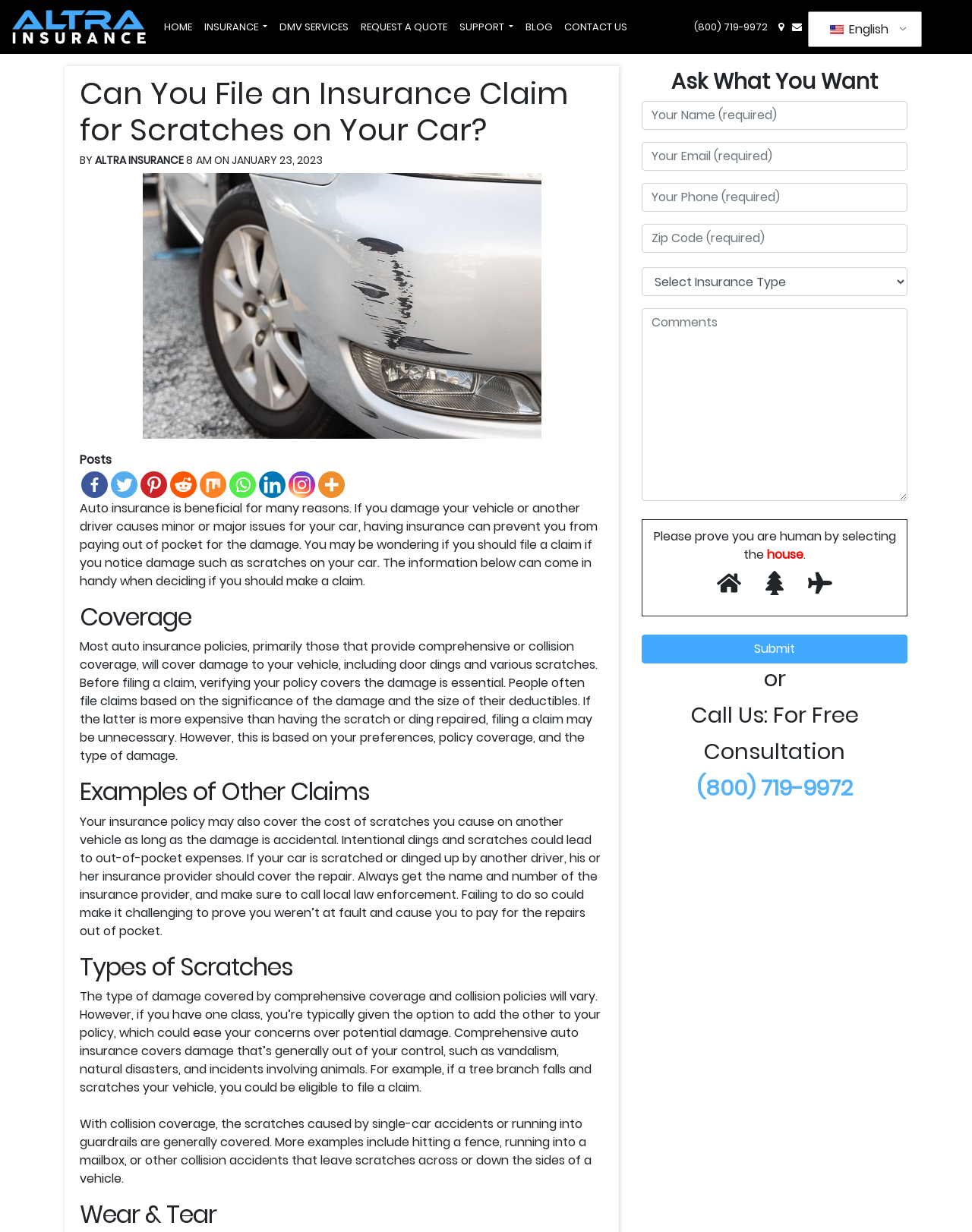What is the phone number to request a free consultation?
Refer to the image and provide a one-word or short phrase answer.

(800) 719-9972